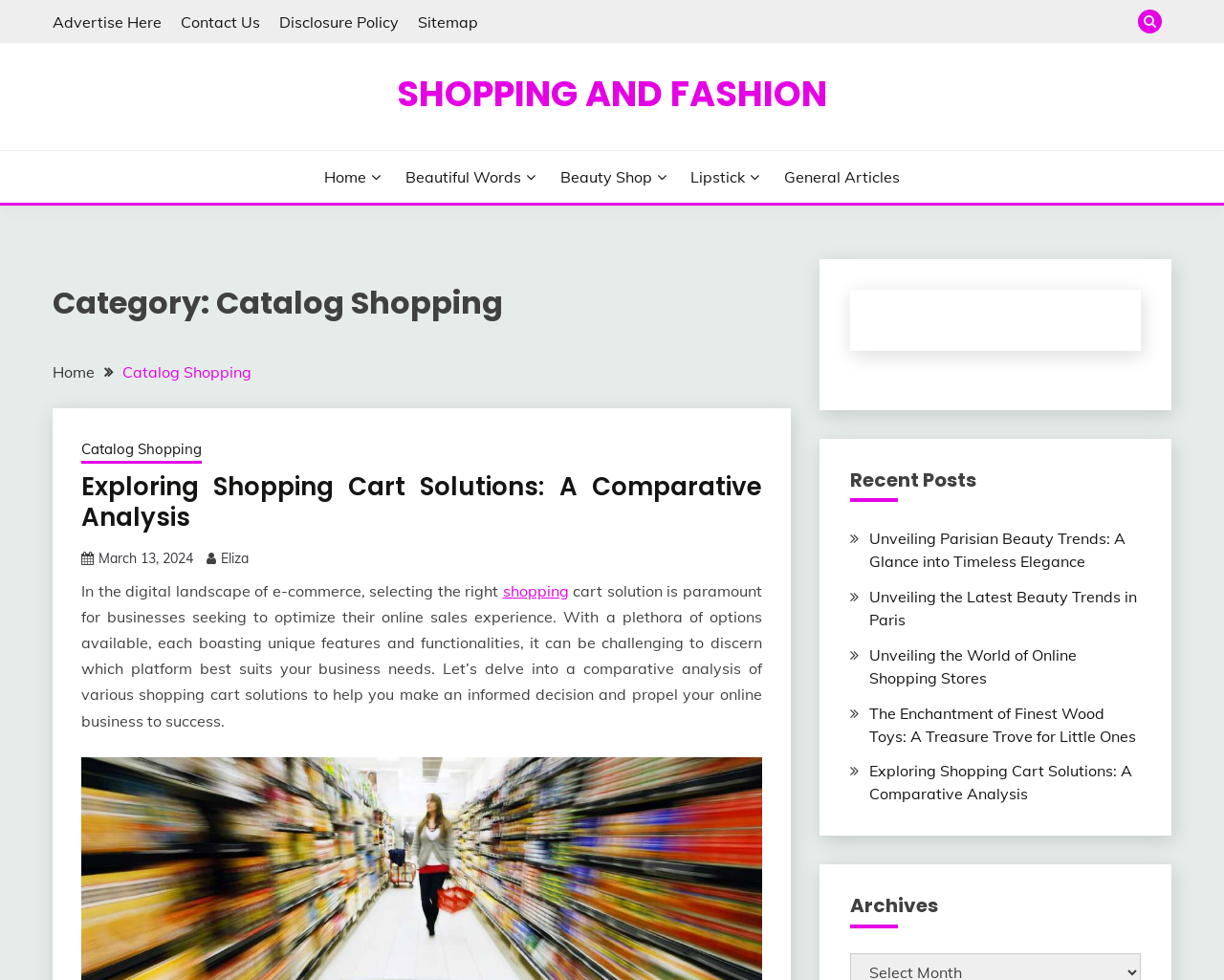Calculate the bounding box coordinates of the UI element given the description: "Shopping and Fashion".

[0.324, 0.07, 0.676, 0.121]